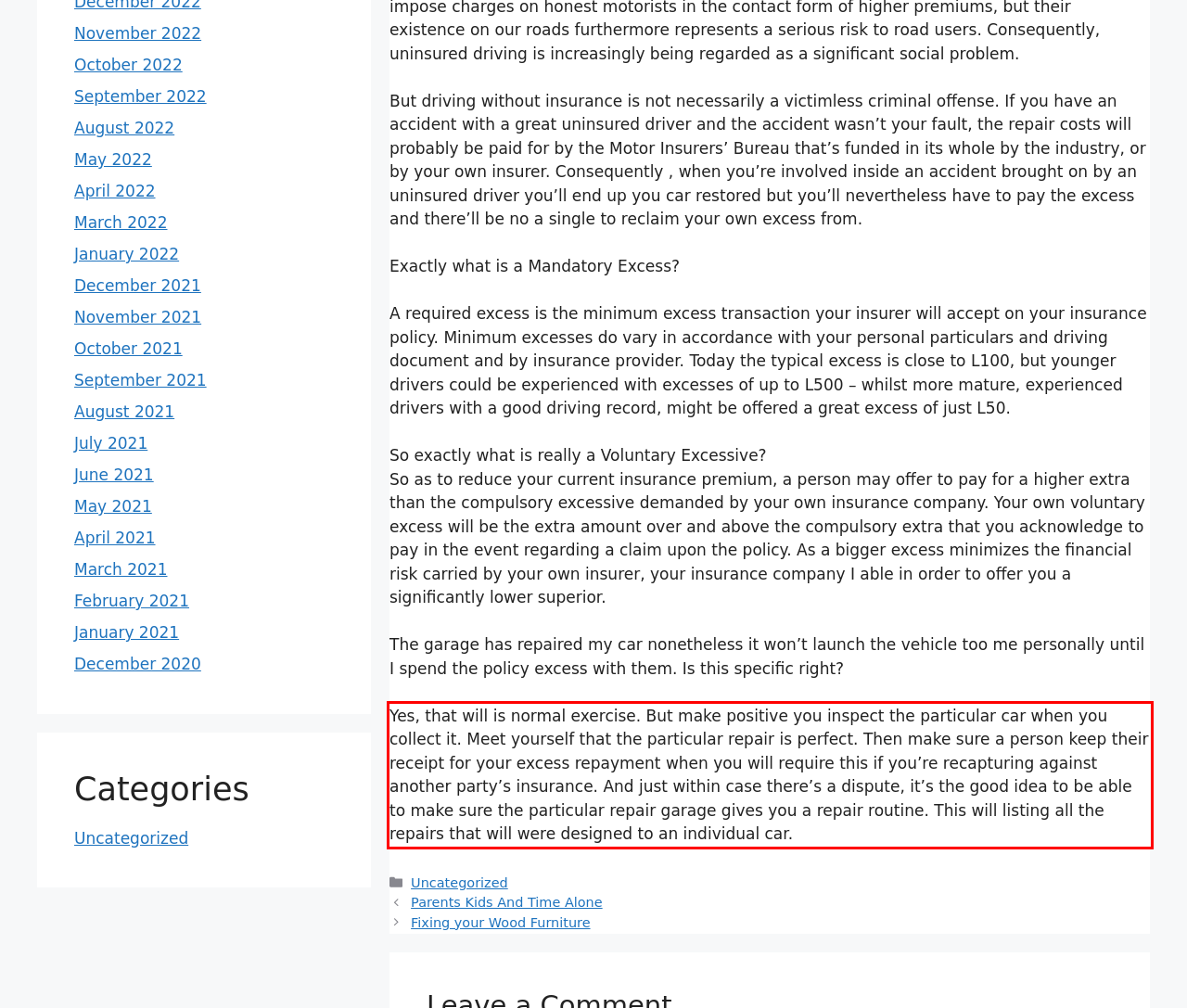You are given a screenshot showing a webpage with a red bounding box. Perform OCR to capture the text within the red bounding box.

Yes, that will is normal exercise. But make positive you inspect the particular car when you collect it. Meet yourself that the particular repair is perfect. Then make sure a person keep their receipt for your excess repayment when you will require this if you’re recapturing against another party’s insurance. And just within case there’s a dispute, it’s the good idea to be able to make sure the particular repair garage gives you a repair routine. This will listing all the repairs that will were designed to an individual car.